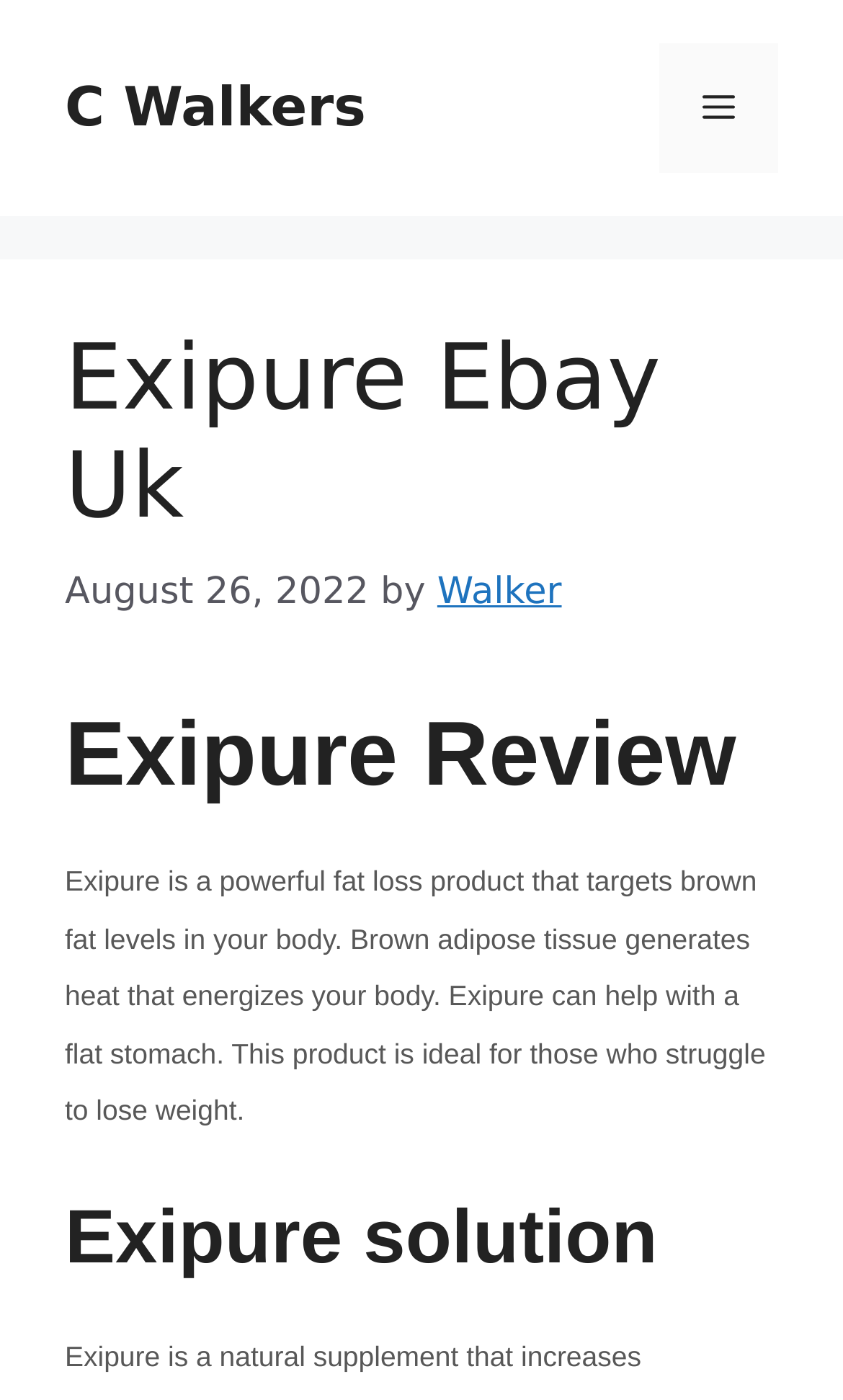Locate the bounding box of the UI element described by: "C Walkers" in the given webpage screenshot.

[0.077, 0.054, 0.434, 0.099]